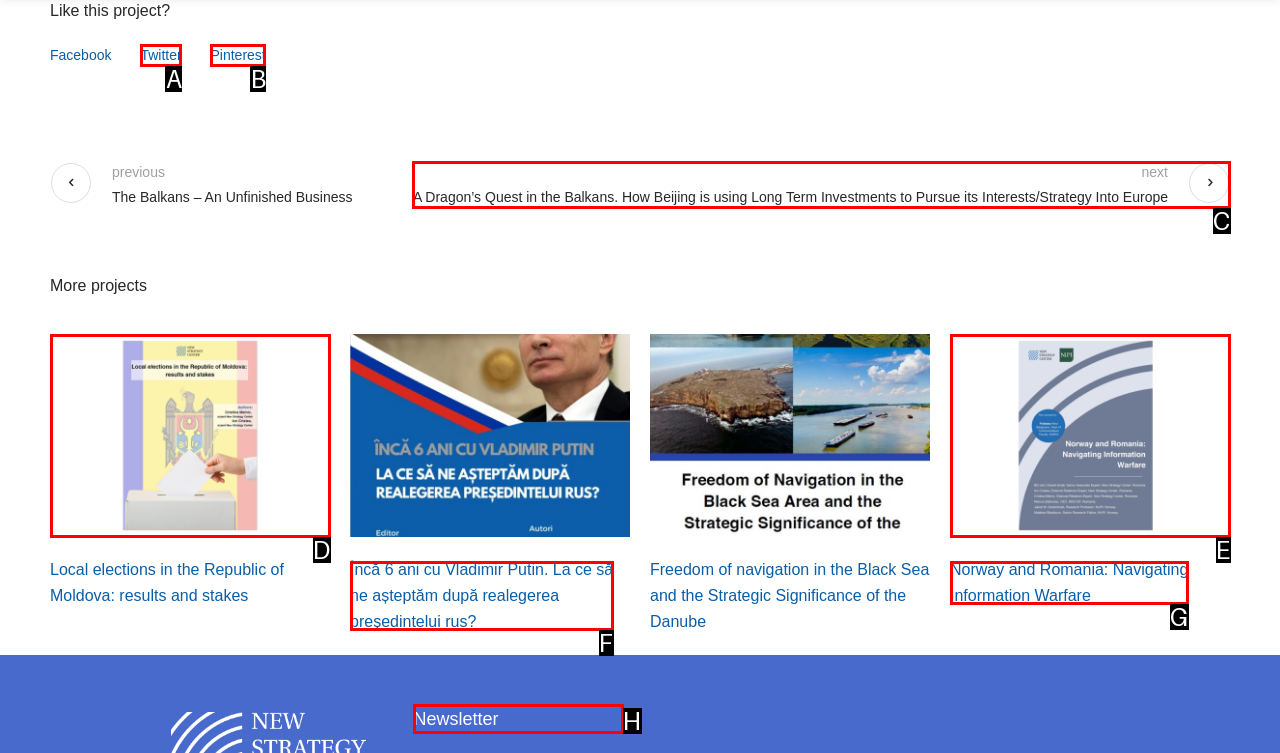Indicate the letter of the UI element that should be clicked to accomplish the task: Search for events. Answer with the letter only.

None